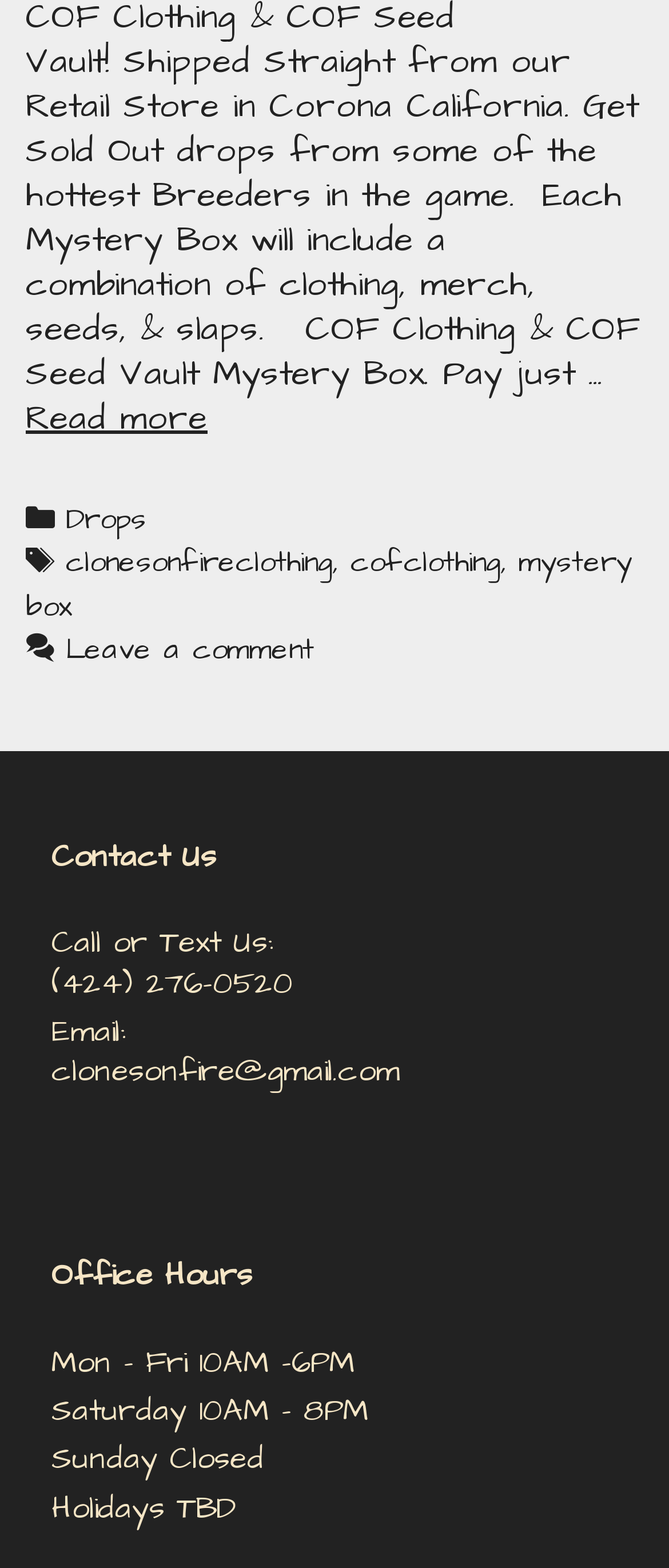What are the office hours of the company?
Answer the question in as much detail as possible.

The office hours can be found in the complementary section of the page, which lists the hours for each day of the week. The hours are Monday to Friday 10AM-6PM, Saturday 10AM-8PM, and Sunday Closed.